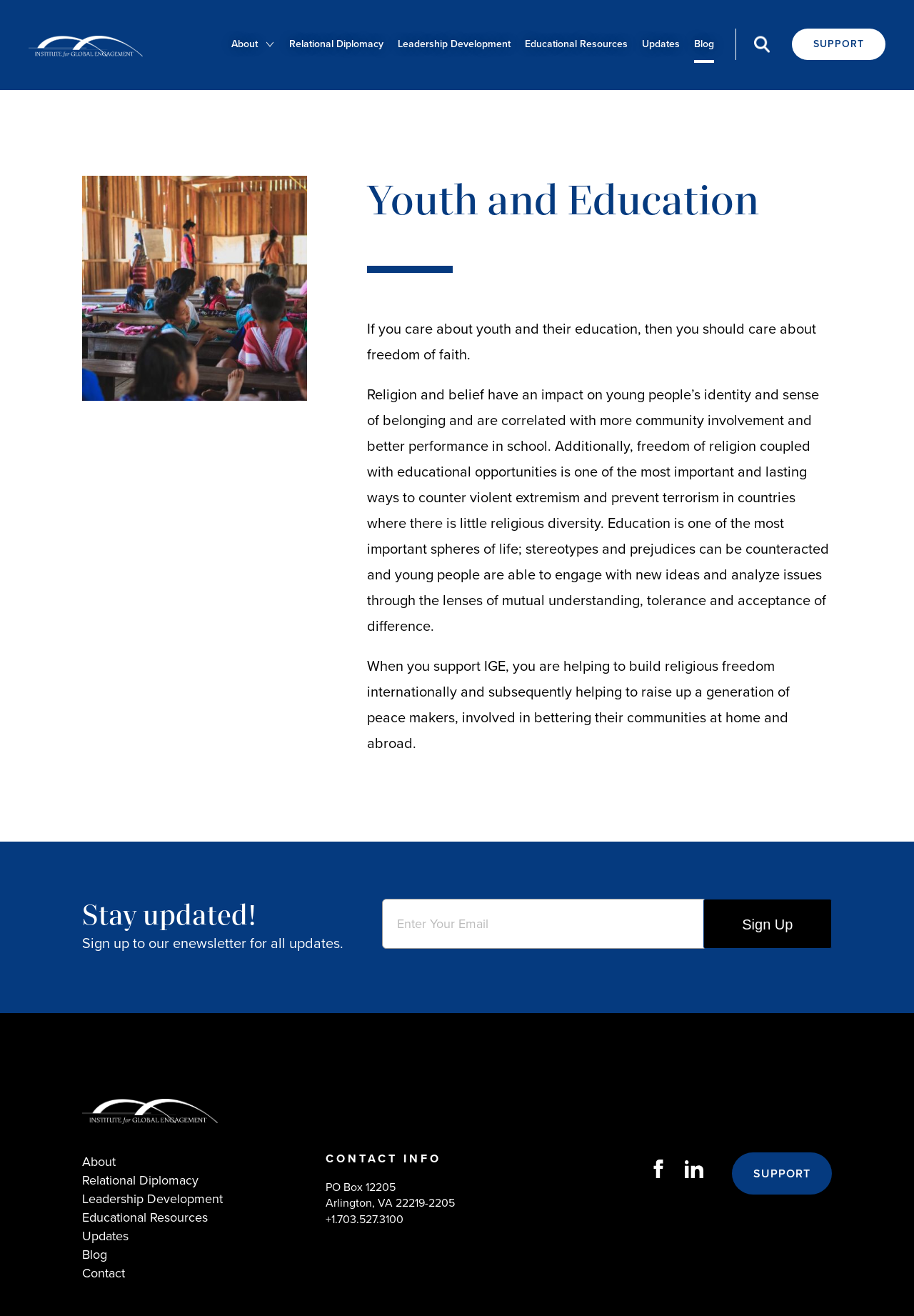Based on the element description, predict the bounding box coordinates (top-left x, top-left y, bottom-right x, bottom-right y) for the UI element in the screenshot: Support

[0.866, 0.022, 0.969, 0.046]